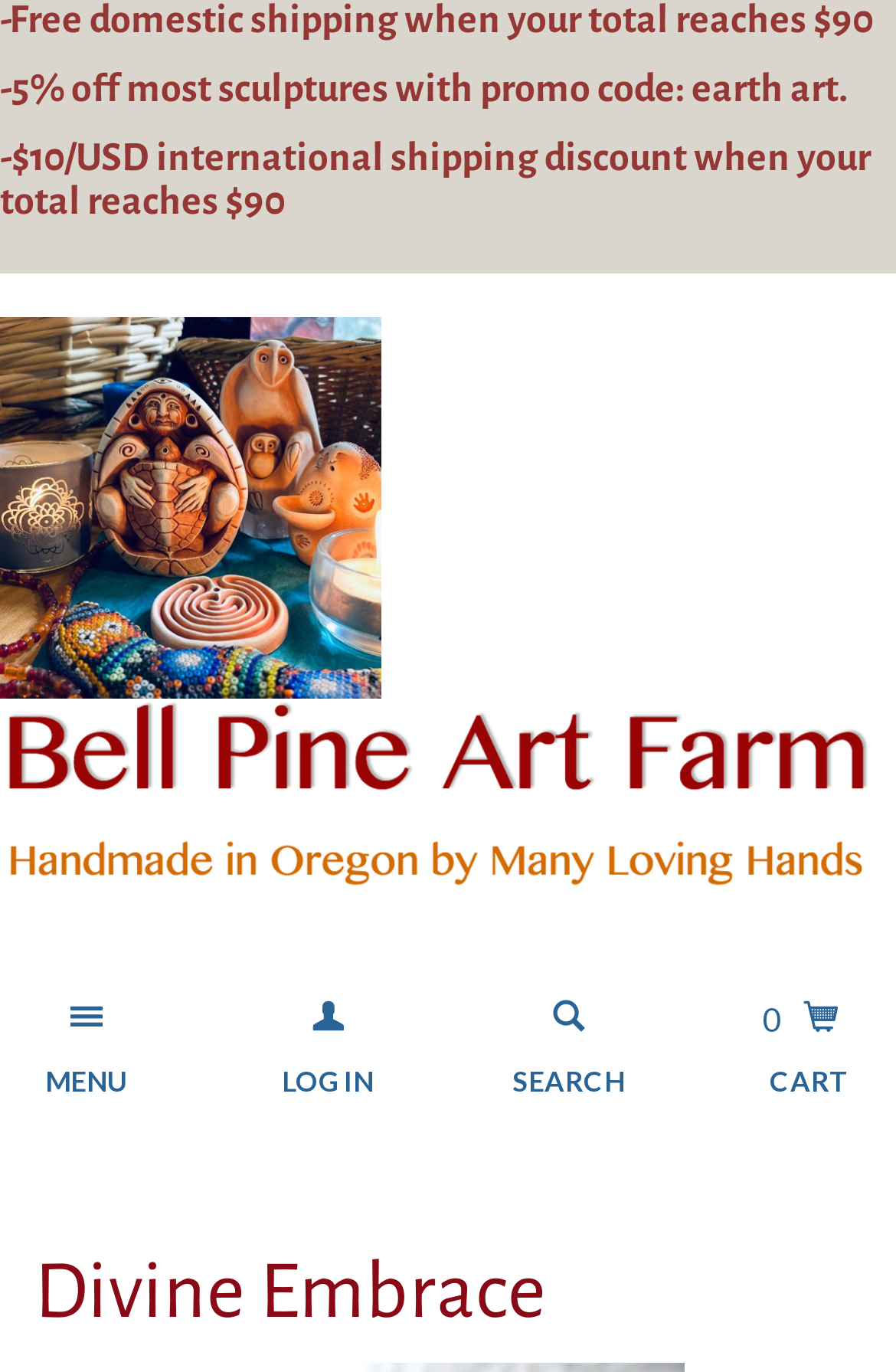Answer the question below with a single word or a brief phrase: 
What is the minimum total for free domestic shipping?

$90